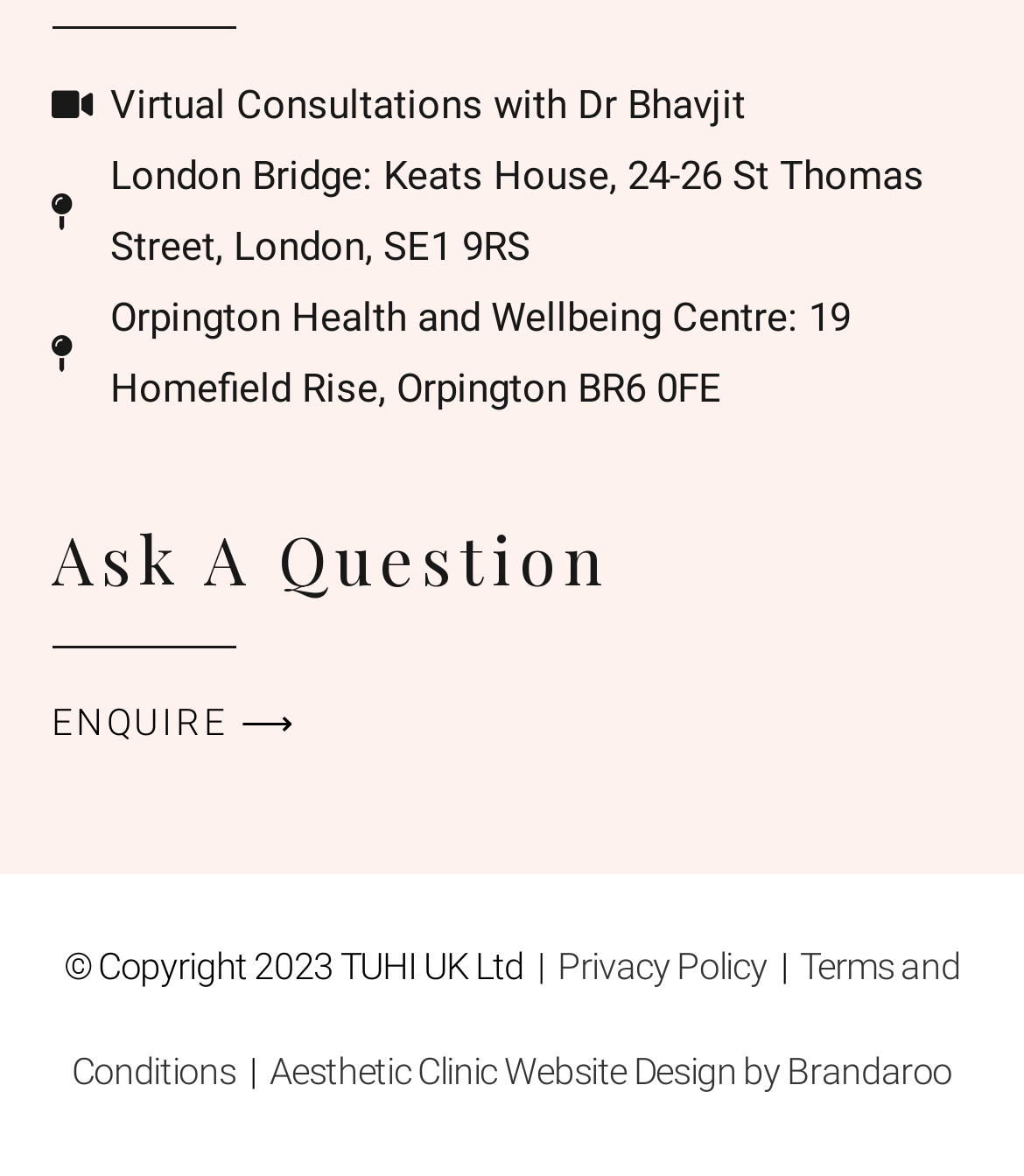Using the description: "Terms and Conditions", identify the bounding box of the corresponding UI element in the screenshot.

[0.07, 0.804, 0.938, 0.928]